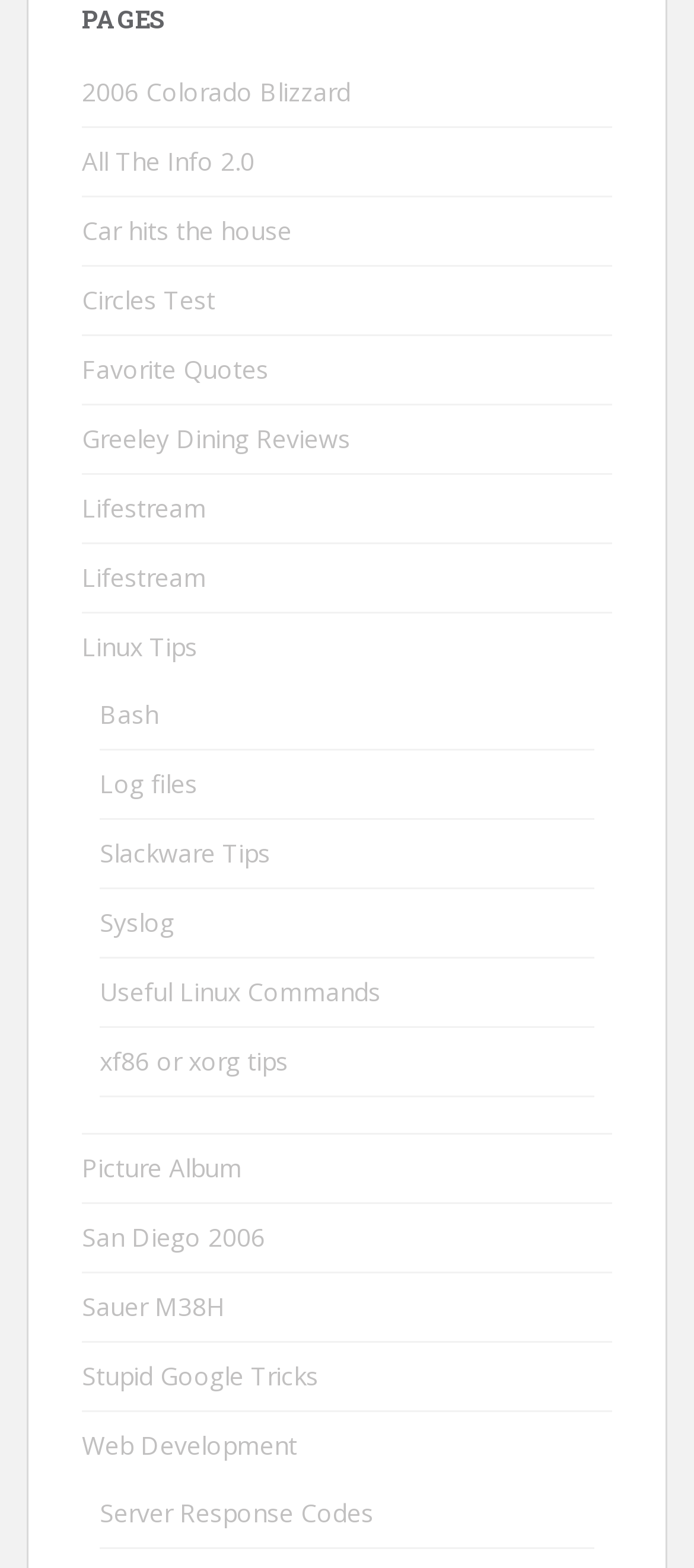Please answer the following question using a single word or phrase: 
What is the last link on the webpage?

Server Response Codes